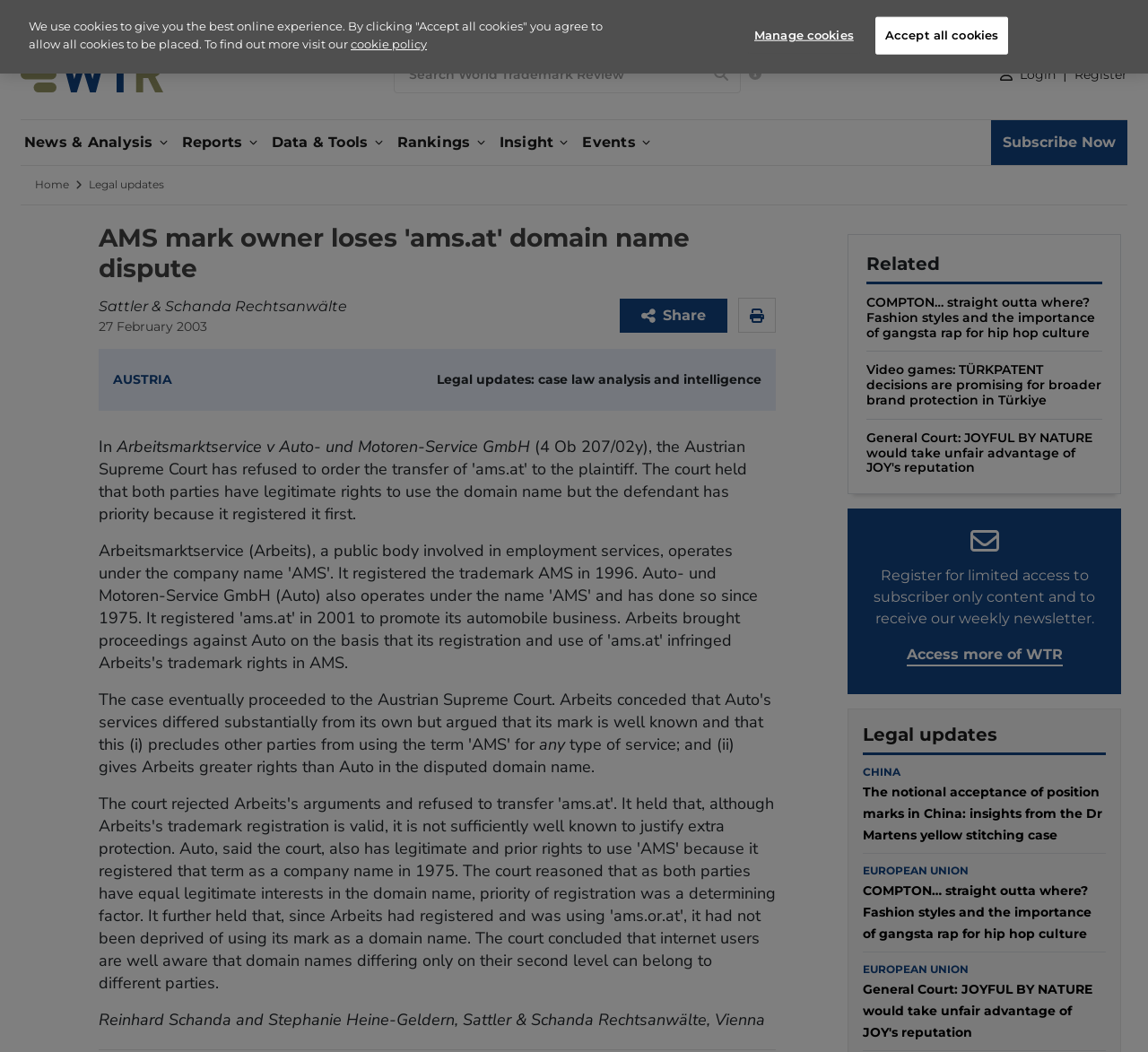Using the provided element description: "News & Analysis", identify the bounding box coordinates. The coordinates should be four floats between 0 and 1 in the order [left, top, right, bottom].

[0.018, 0.114, 0.149, 0.157]